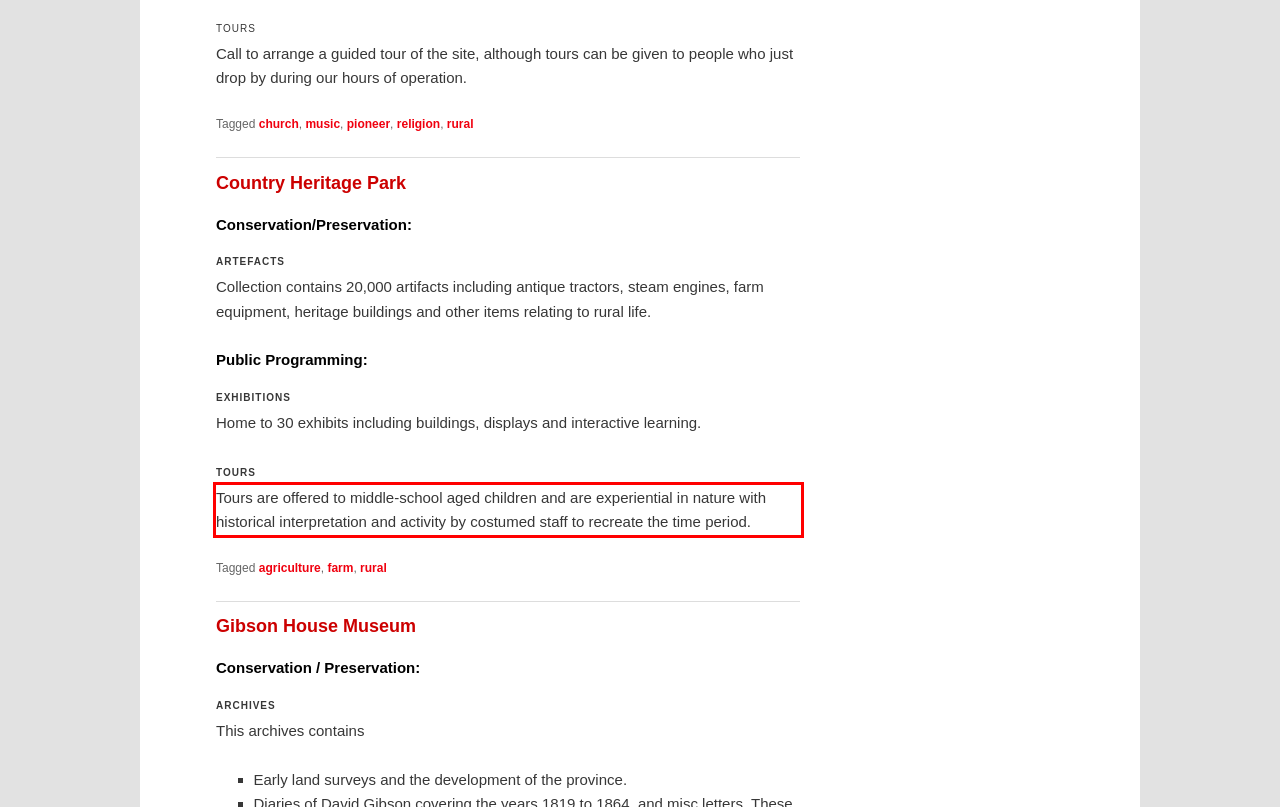Using the provided screenshot, read and generate the text content within the red-bordered area.

Tours are offered to middle-school aged children and are experiential in nature with historical interpretation and activity by costumed staff to recreate the time period.